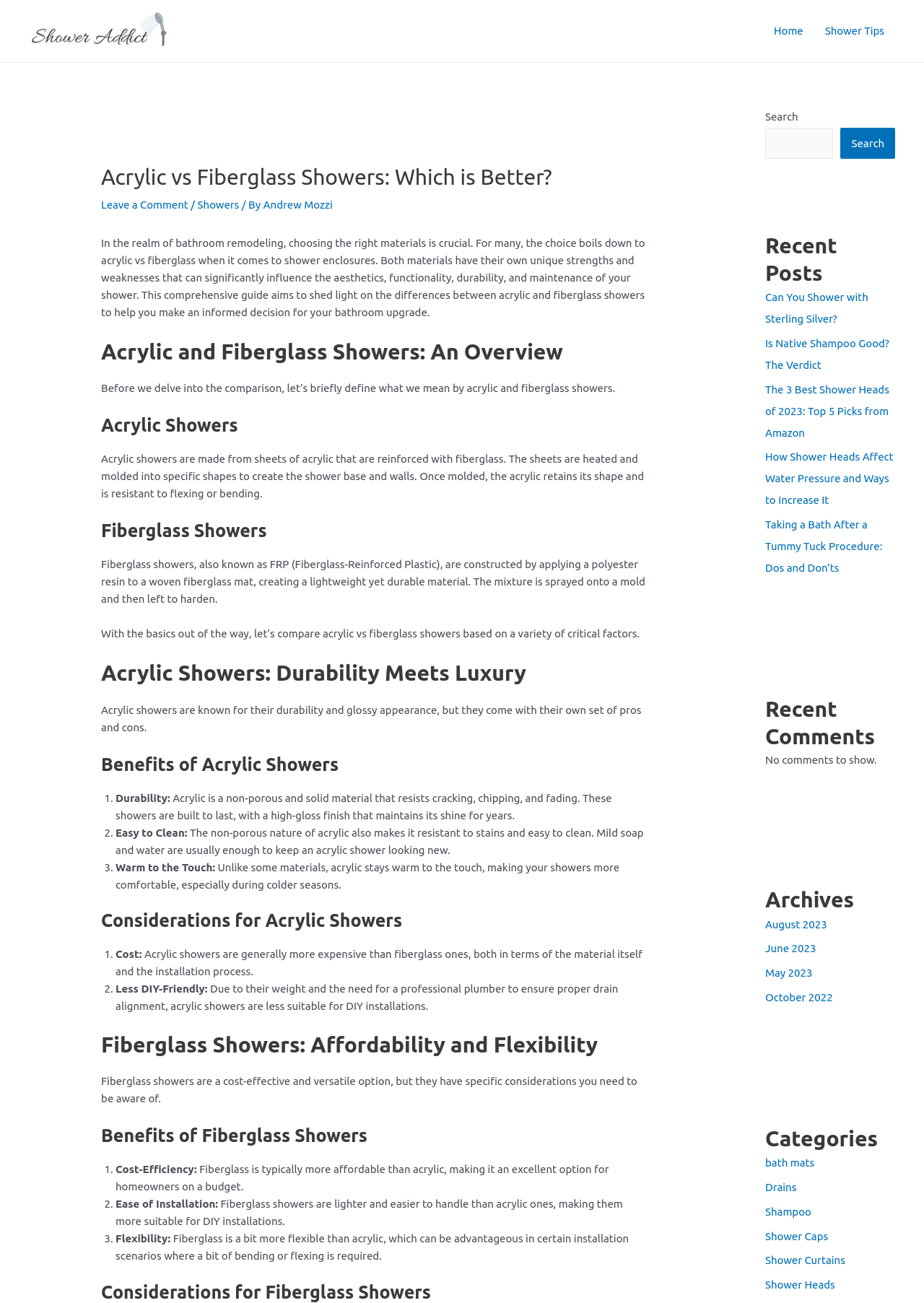Given the element description "Shower Heads", identify the bounding box of the corresponding UI element.

[0.828, 0.981, 0.904, 0.991]